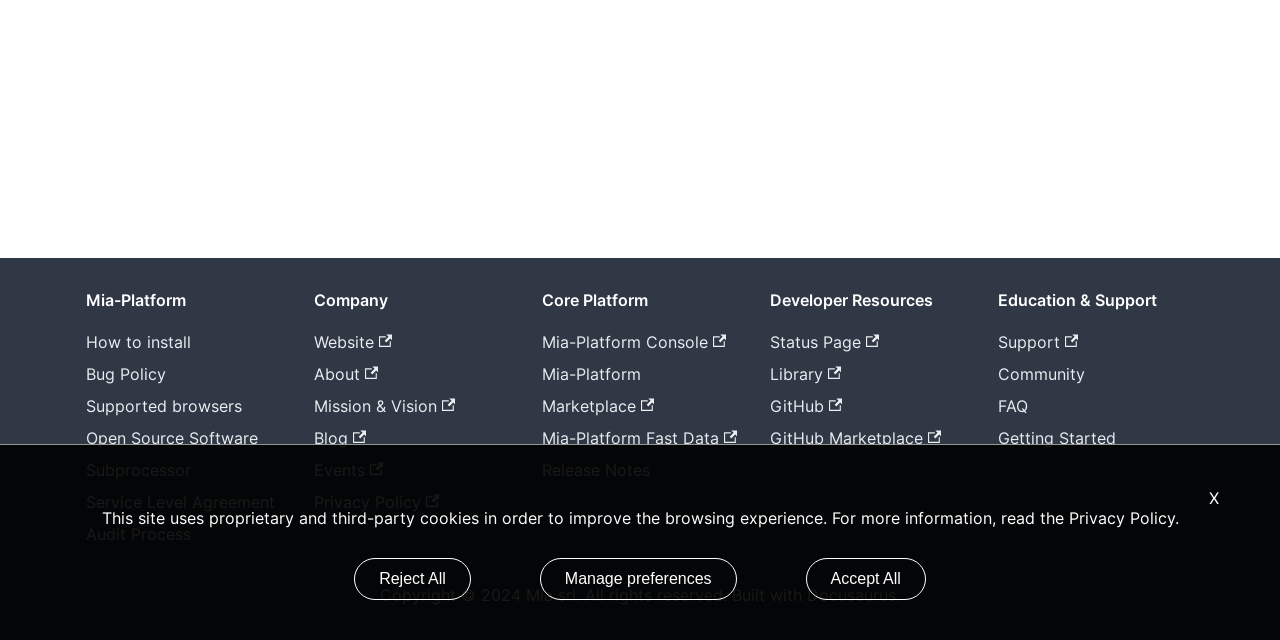Given the element description "Mia-Platform Fast Data" in the screenshot, predict the bounding box coordinates of that UI element.

[0.423, 0.668, 0.576, 0.699]